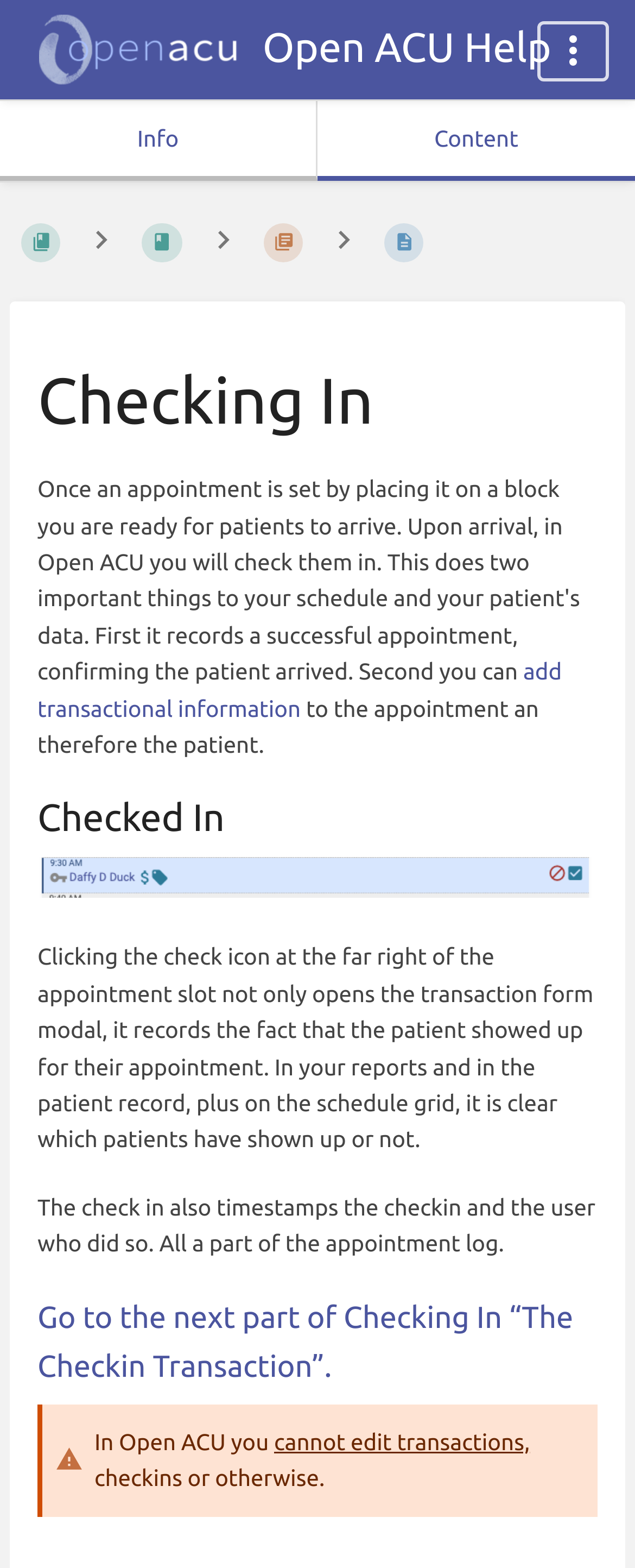Please answer the following question using a single word or phrase: 
What is displayed in the patient record?

Check-in status